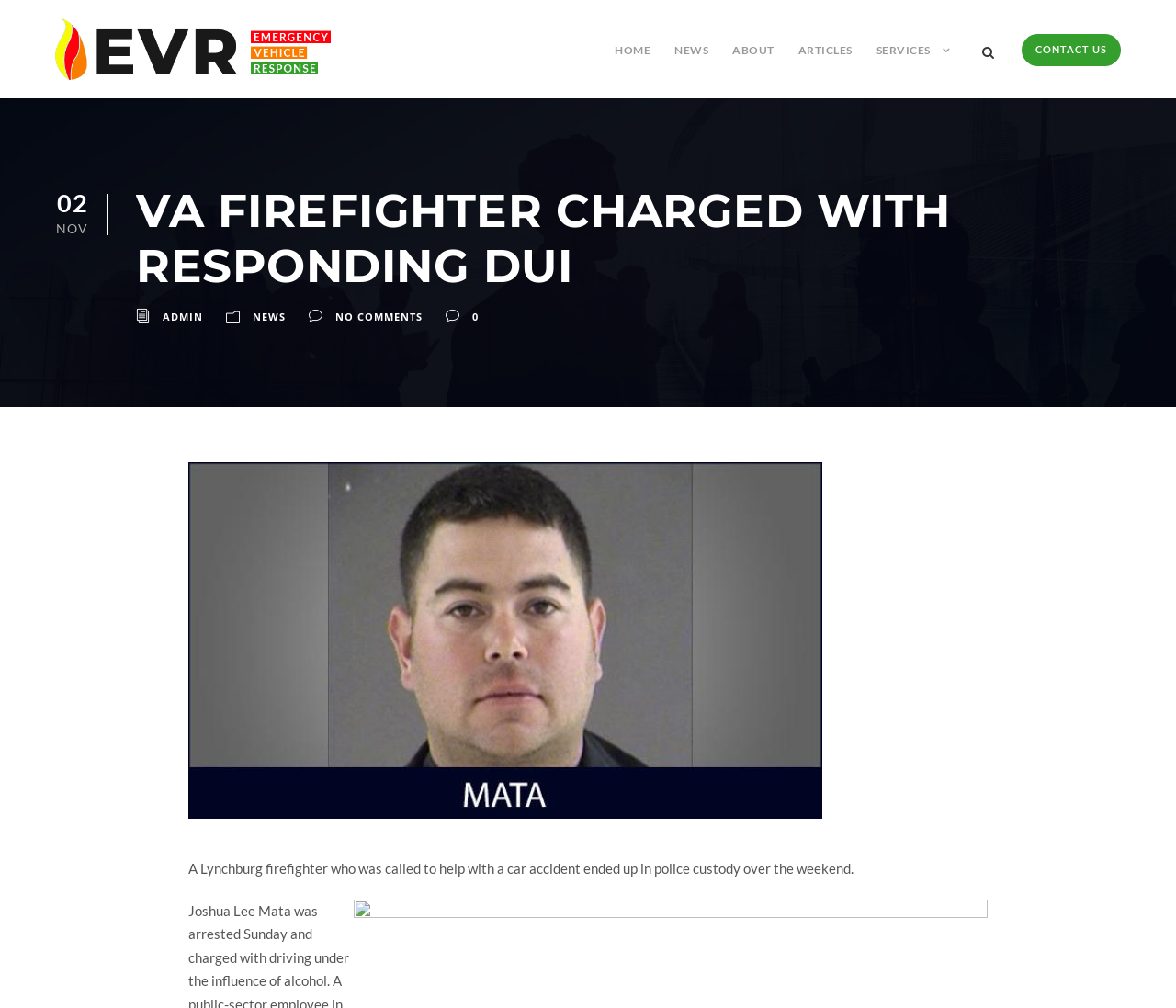Consider the image and give a detailed and elaborate answer to the question: 
What is the location associated with Joshua Lee Mata?

The webpage content mentions that Joshua Lee Mata is a Lynchburg firefighter, implying that Lynchburg is the location associated with him.